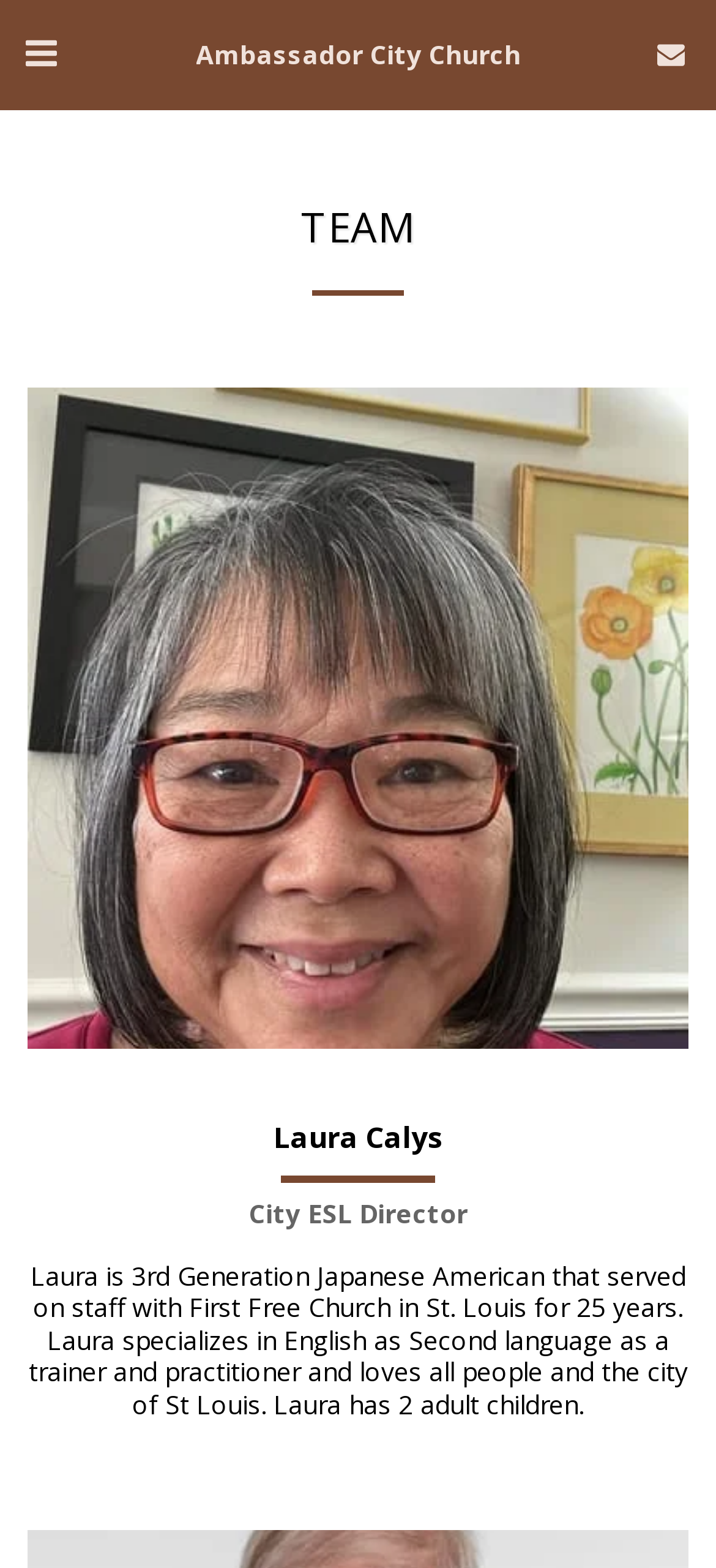Please provide a one-word or phrase answer to the question: 
What is the name of the person in the image?

Laura Calys